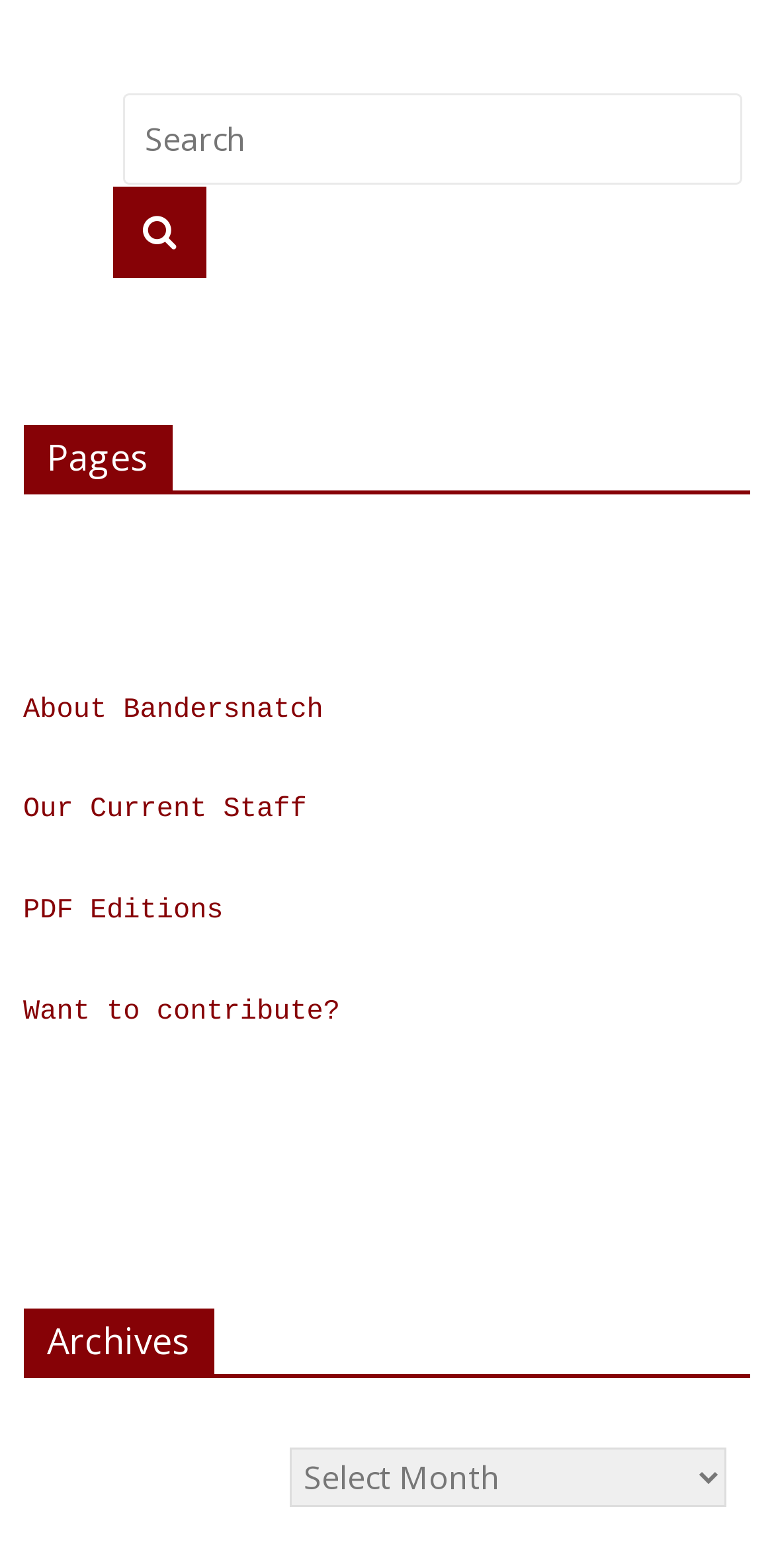Review the image closely and give a comprehensive answer to the question: How many links are available under 'Pages'?

Under the 'Pages' heading, there are four links: 'About Bandersnatch', 'Our Current Staff', 'PDF Editions', and 'Want to contribute?'.